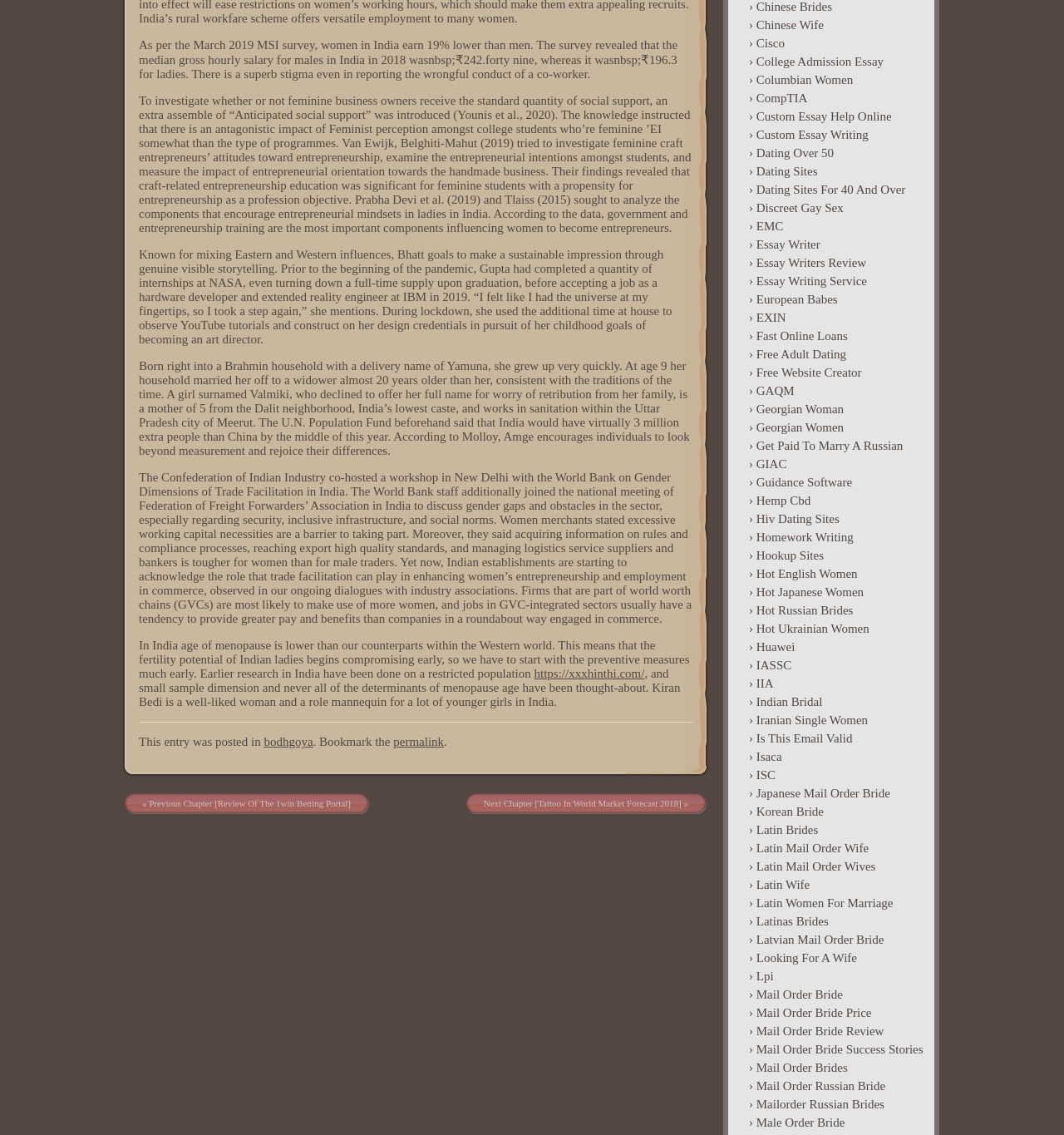Please provide the bounding box coordinates for the element that needs to be clicked to perform the instruction: "Click the link to the previous chapter". The coordinates must consist of four float numbers between 0 and 1, formatted as [left, top, right, bottom].

[0.126, 0.699, 0.337, 0.717]